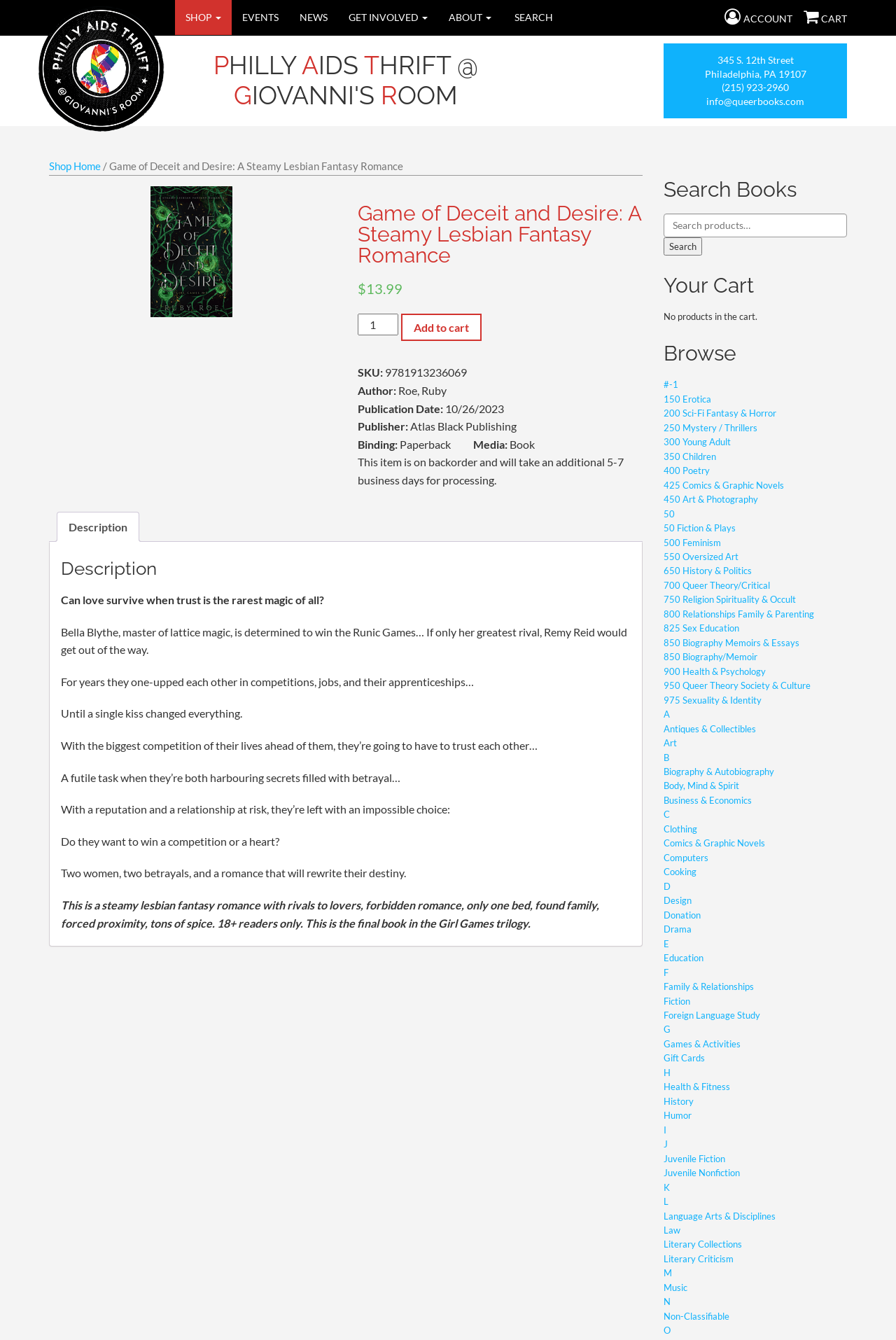Determine the bounding box coordinates of the clickable region to follow the instruction: "Add to cart".

[0.447, 0.234, 0.537, 0.255]